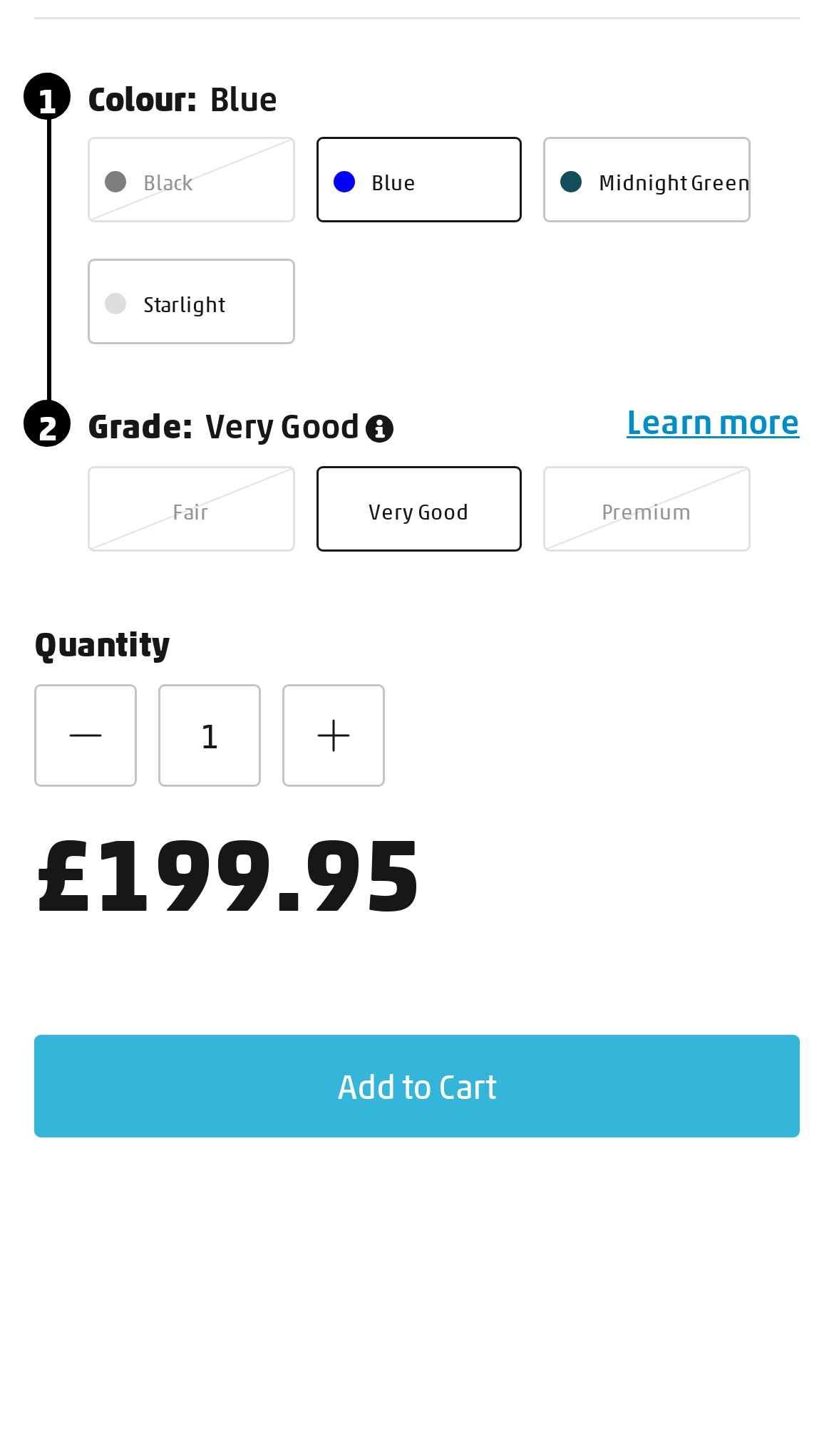Provide a single word or phrase to answer the given question: 
What is the button at the bottom of the page for?

Add to Cart